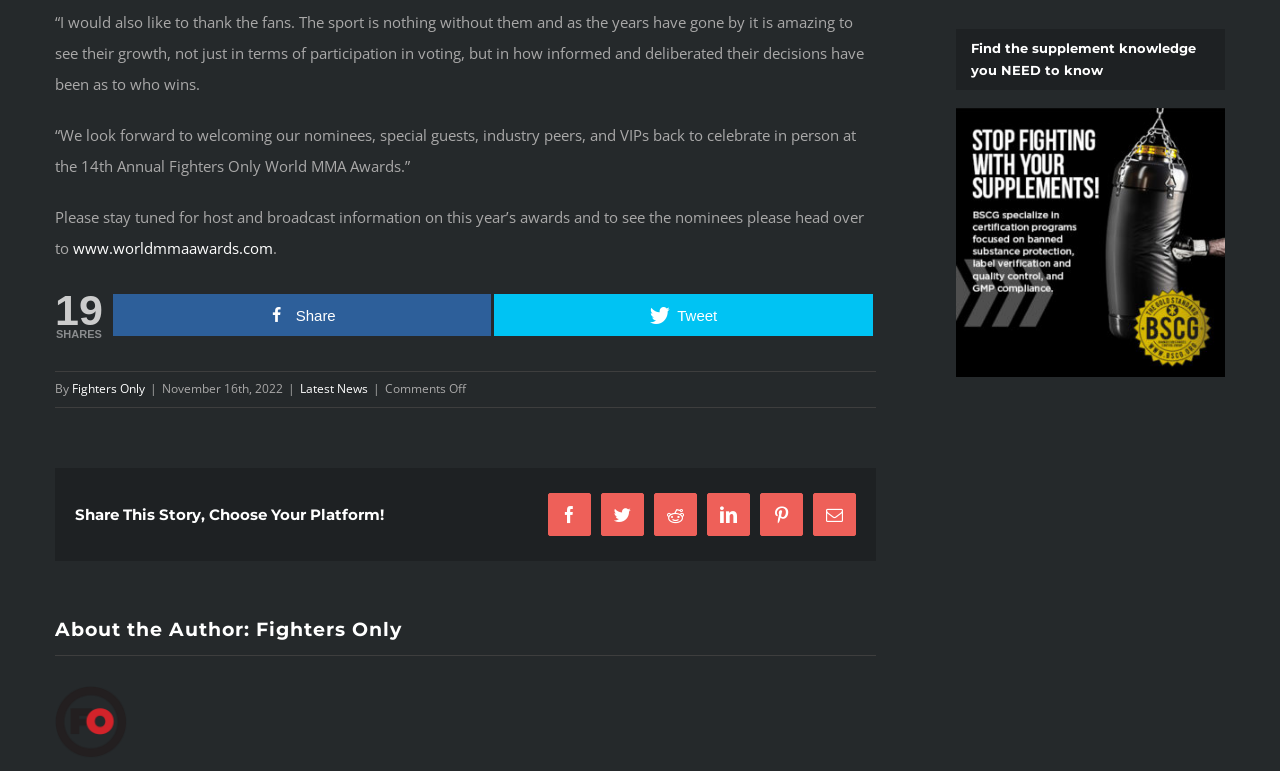Please give a succinct answer using a single word or phrase:
What is the name of the website mentioned in the article?

www.worldmmaawards.com